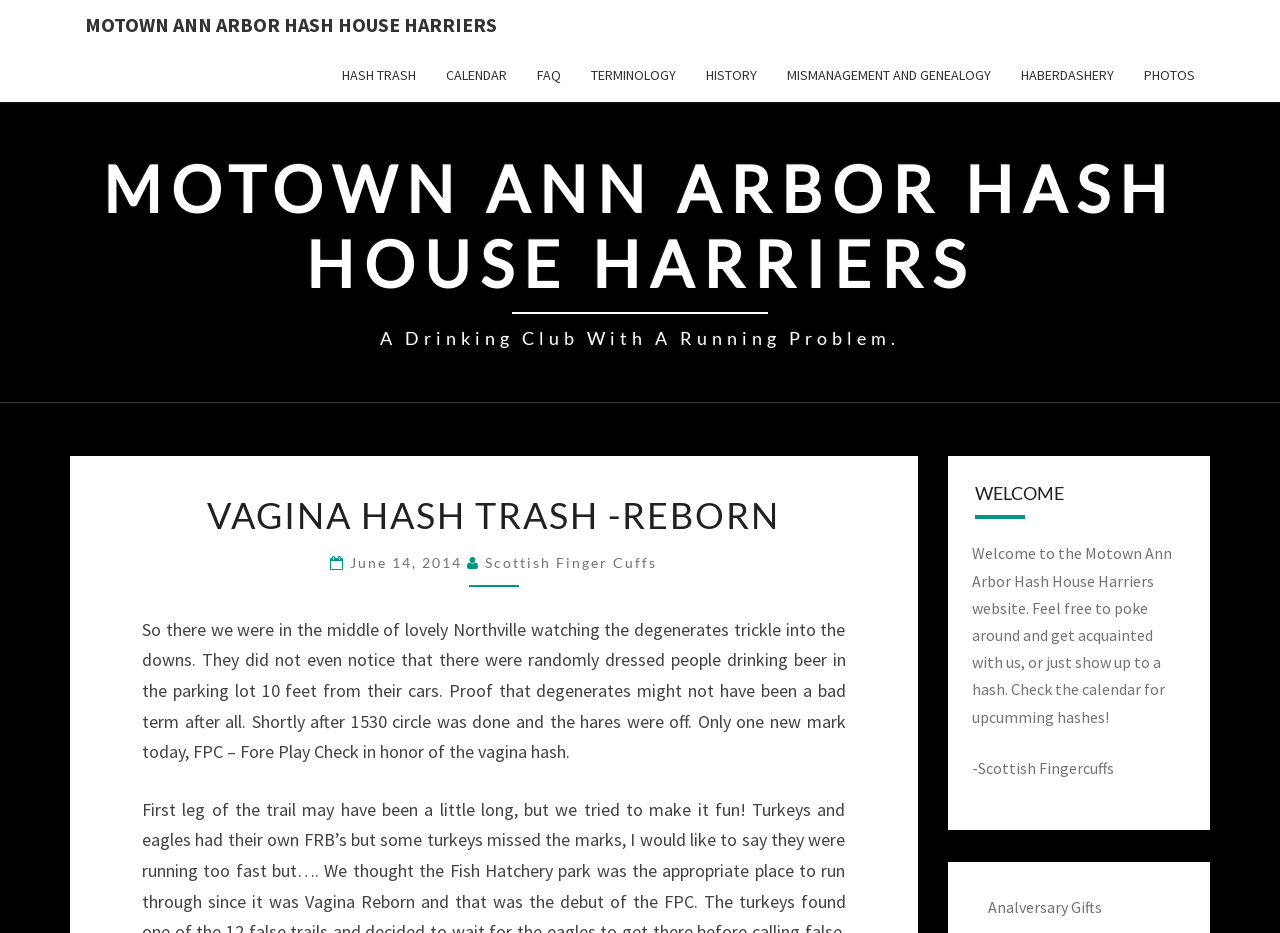Please find the bounding box coordinates for the clickable element needed to perform this instruction: "Click on the MOTOWN ANN ARBOR HASH HOUSE HARRIERS link".

[0.055, 0.0, 0.4, 0.054]